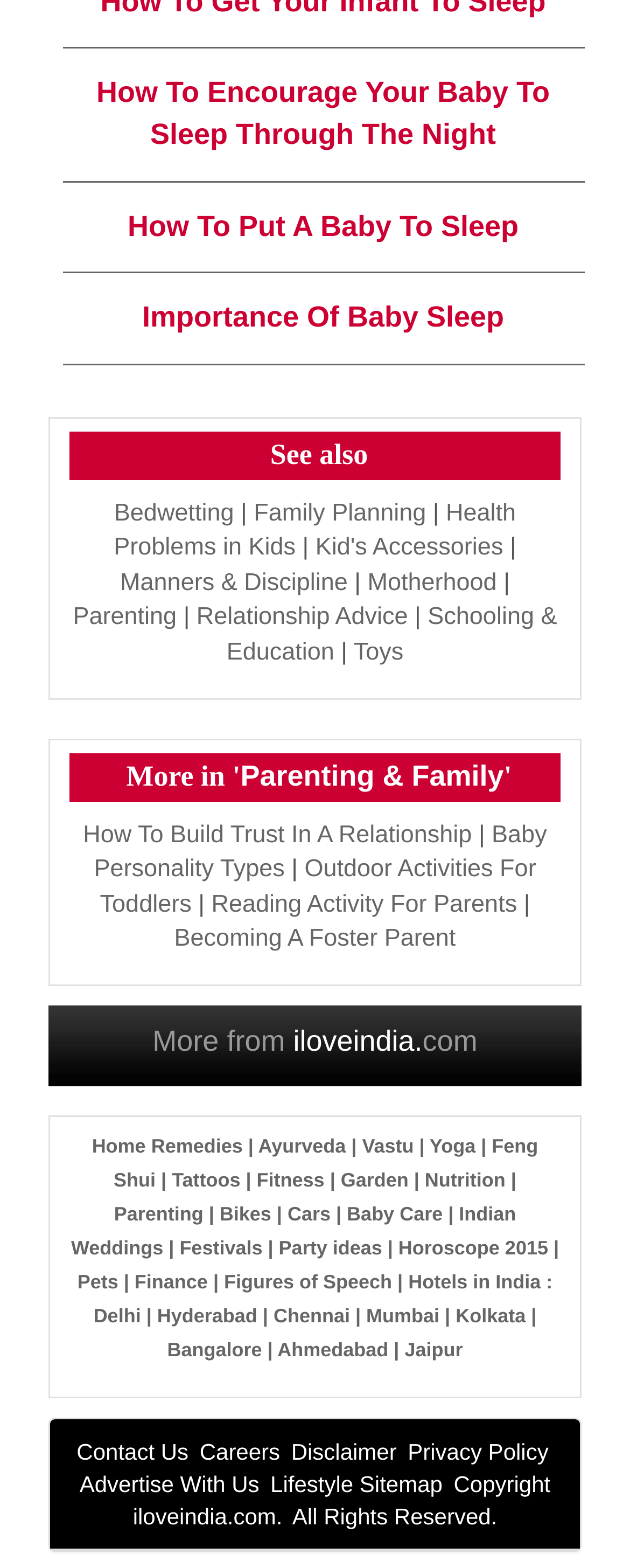What is the first link in the 'More from' section?
Offer a detailed and full explanation in response to the question.

I looked at the 'More from' section and found the links 'Home Remedies', 'Ayurveda', 'Vastu', and others. The first link in this section is 'Home Remedies'.